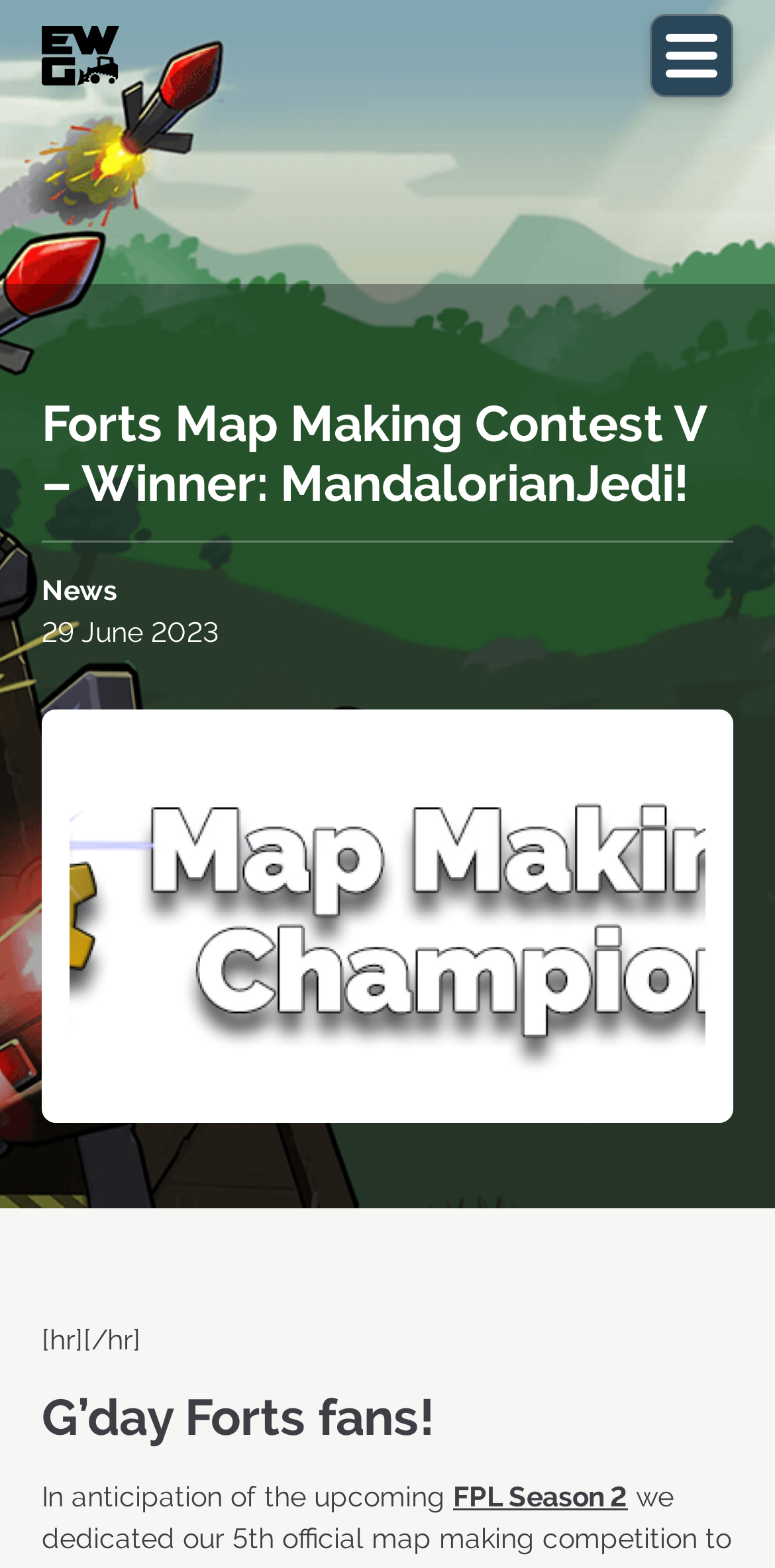What is the name of the winner of the Forts Map Making Contest V?
Please answer the question with a detailed response using the information from the screenshot.

The winner's name is mentioned in the main heading of the webpage, which is 'Forts Map Making Contest V – Winner: MandalorianJedi!'.